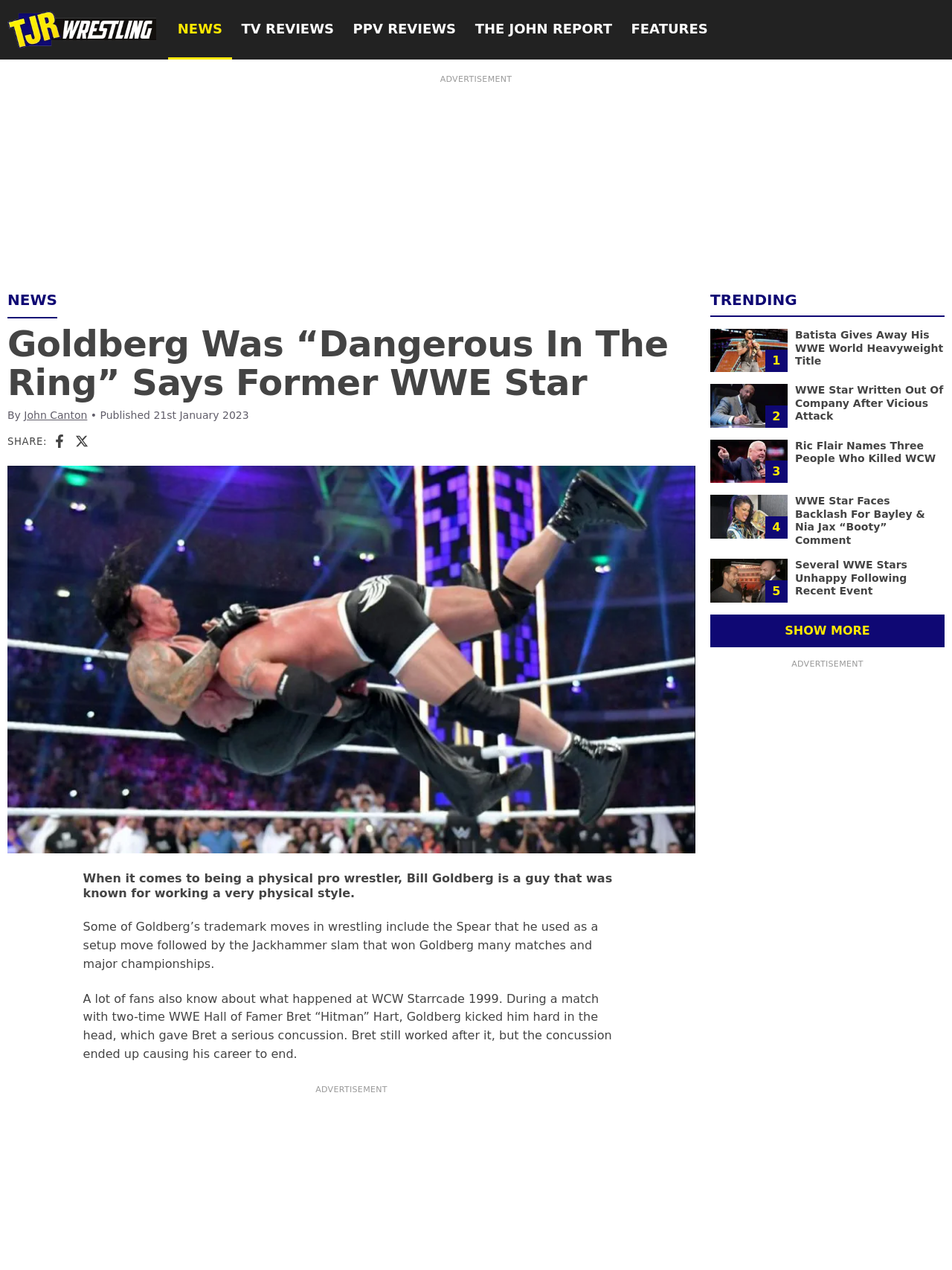Please indicate the bounding box coordinates for the clickable area to complete the following task: "Click on the link to read about Batista giving away his WWE World Heavyweight Title". The coordinates should be specified as four float numbers between 0 and 1, i.e., [left, top, right, bottom].

[0.835, 0.259, 0.991, 0.289]